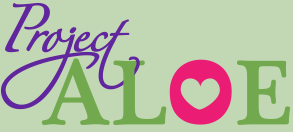What is the main goal of Project ALOE?
Please provide a comprehensive answer based on the visual information in the image.

The caption explains that Project ALOE's mission is to support individuals, particularly girls, by providing essential beauty supplies through community engagement and donations.